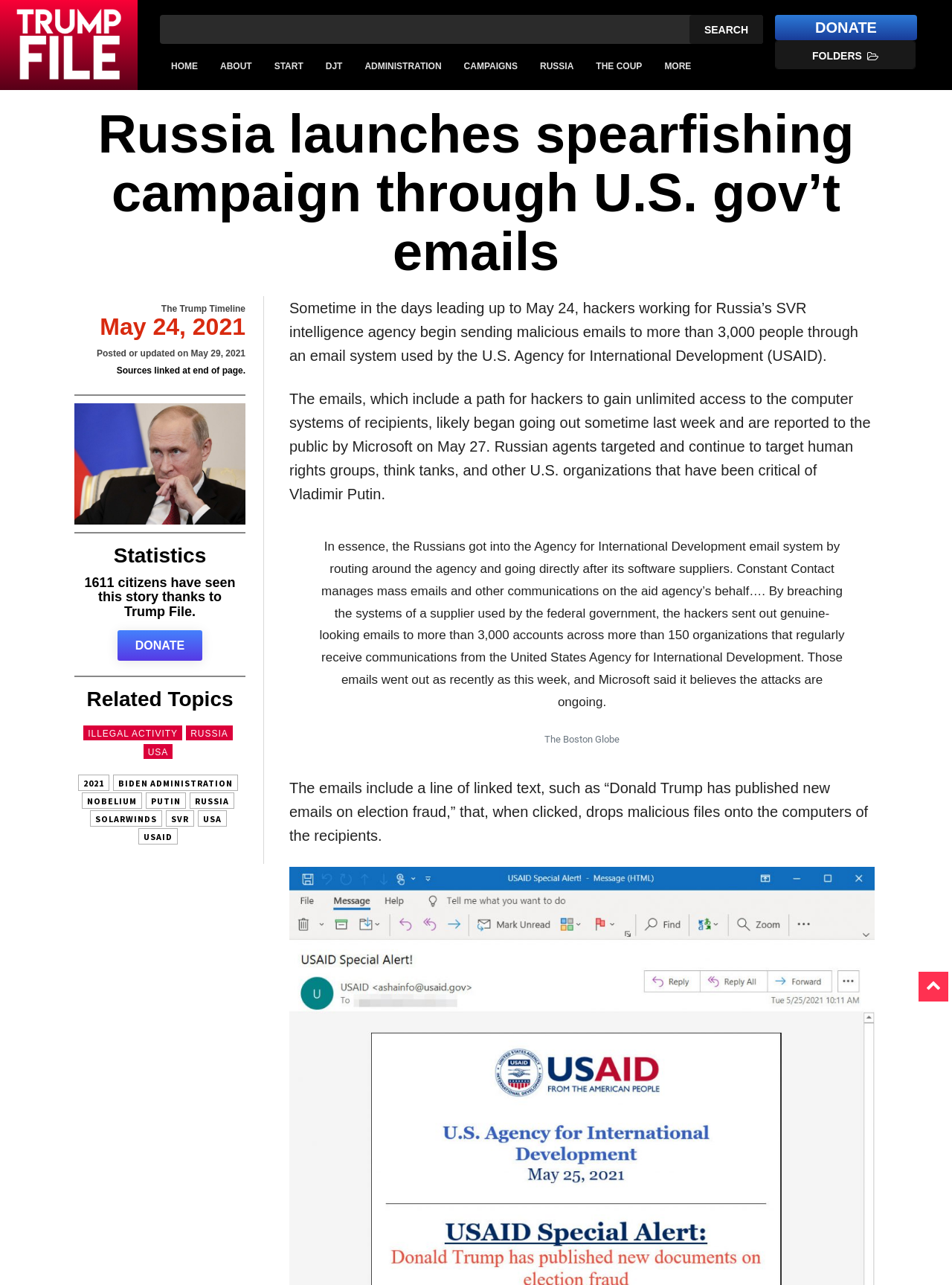What is the name of the Russian intelligence agency?
Based on the image, answer the question in a detailed manner.

The answer can be found in the paragraph that starts with 'Sometime in the days leading up to May 24, hackers working for Russia’s SVR intelligence agency...' which indicates that the Russian intelligence agency involved in the hacking campaign is SVR.